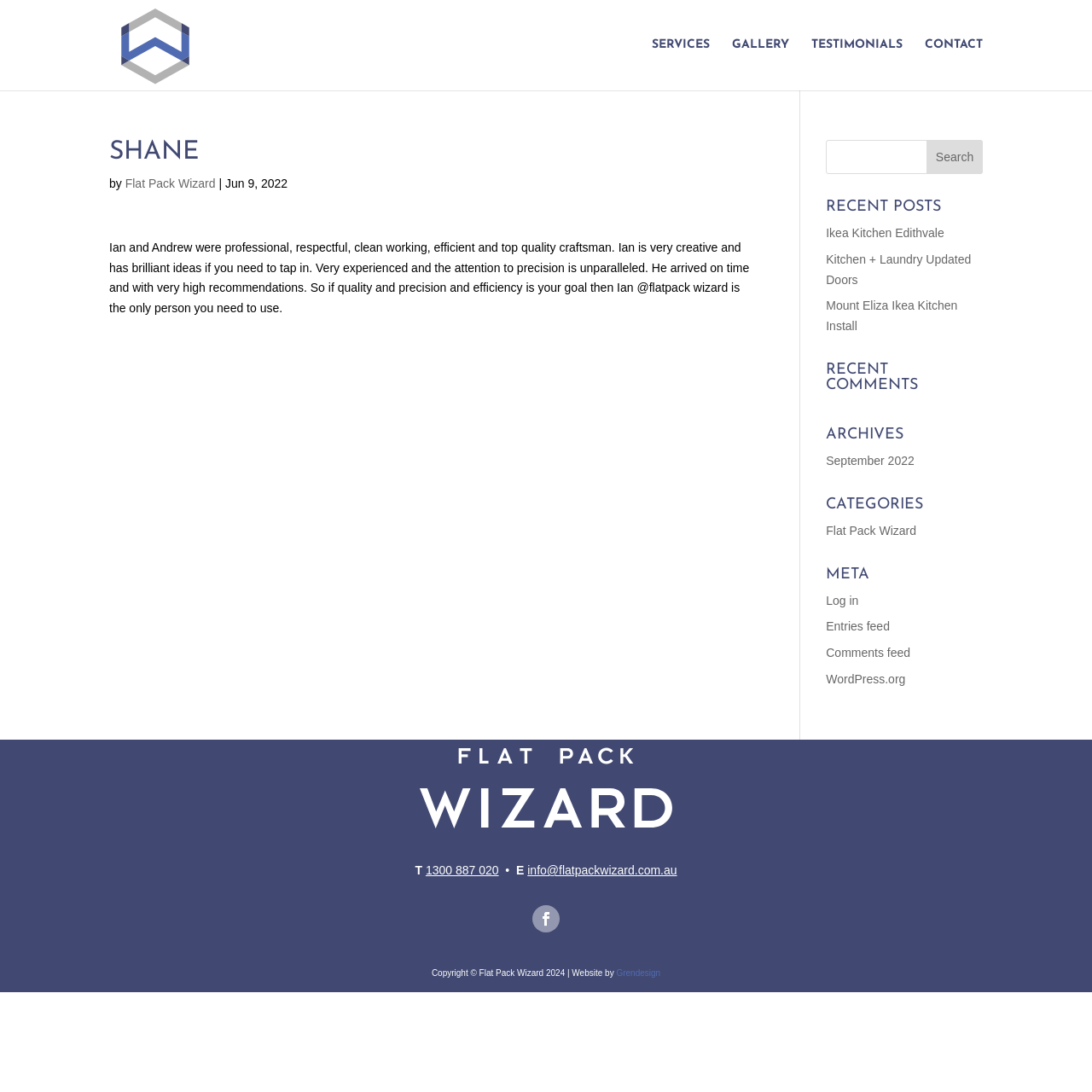Respond with a single word or short phrase to the following question: 
What is the contact phone number listed on the webpage?

1300 887 020